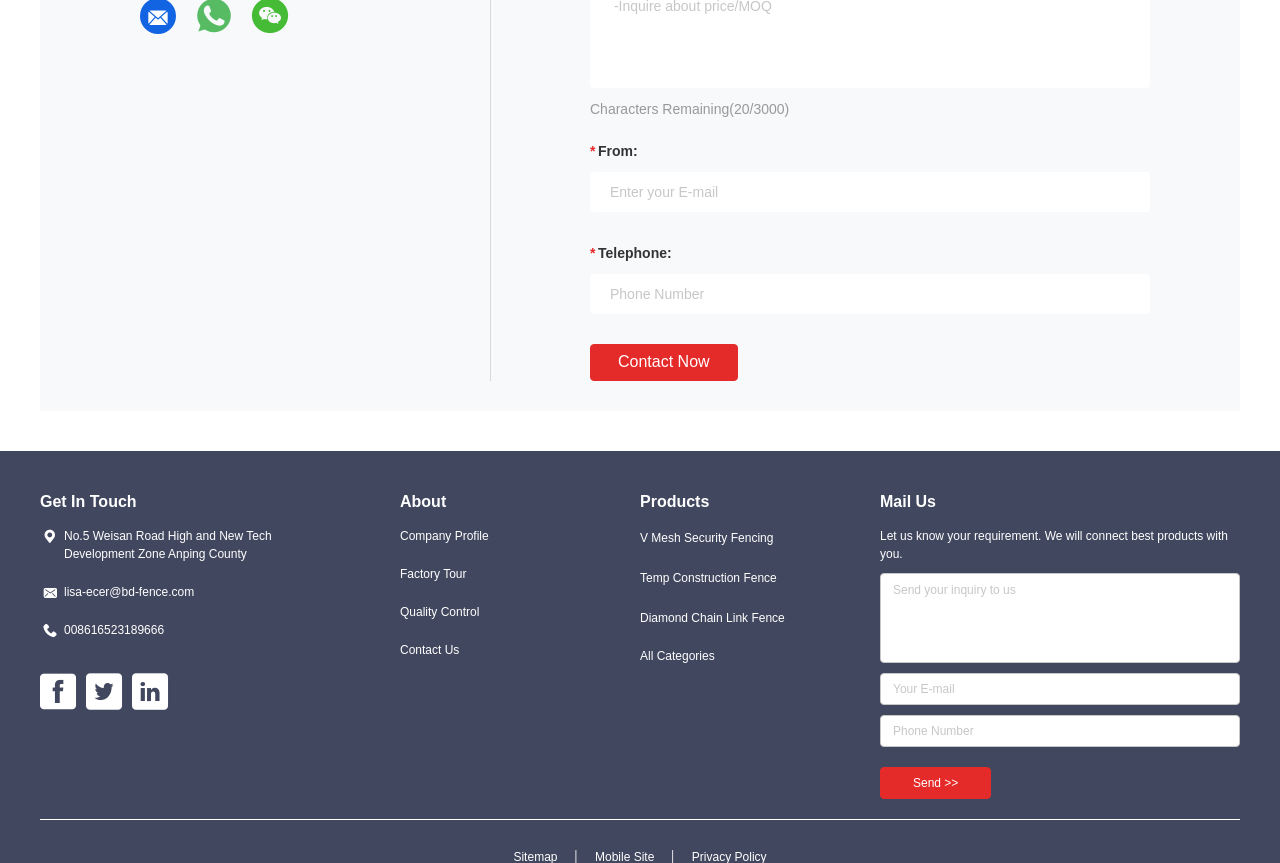Please find and report the bounding box coordinates of the element to click in order to perform the following action: "Click the link to read the foreword". The coordinates should be expressed as four float numbers between 0 and 1, in the format [left, top, right, bottom].

None